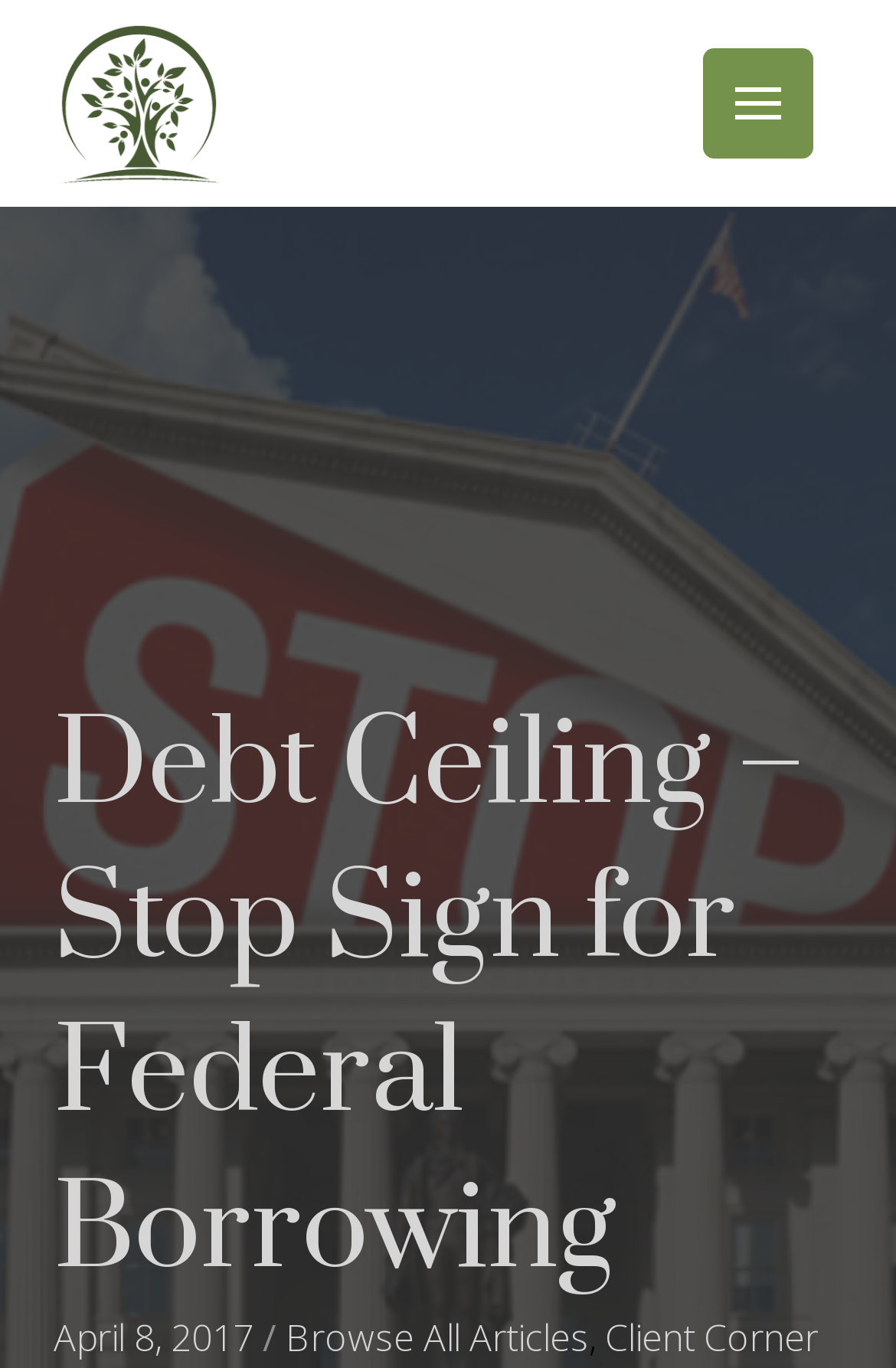What is the position of the image on the webpage?
Respond with a short answer, either a single word or a phrase, based on the image.

Top left